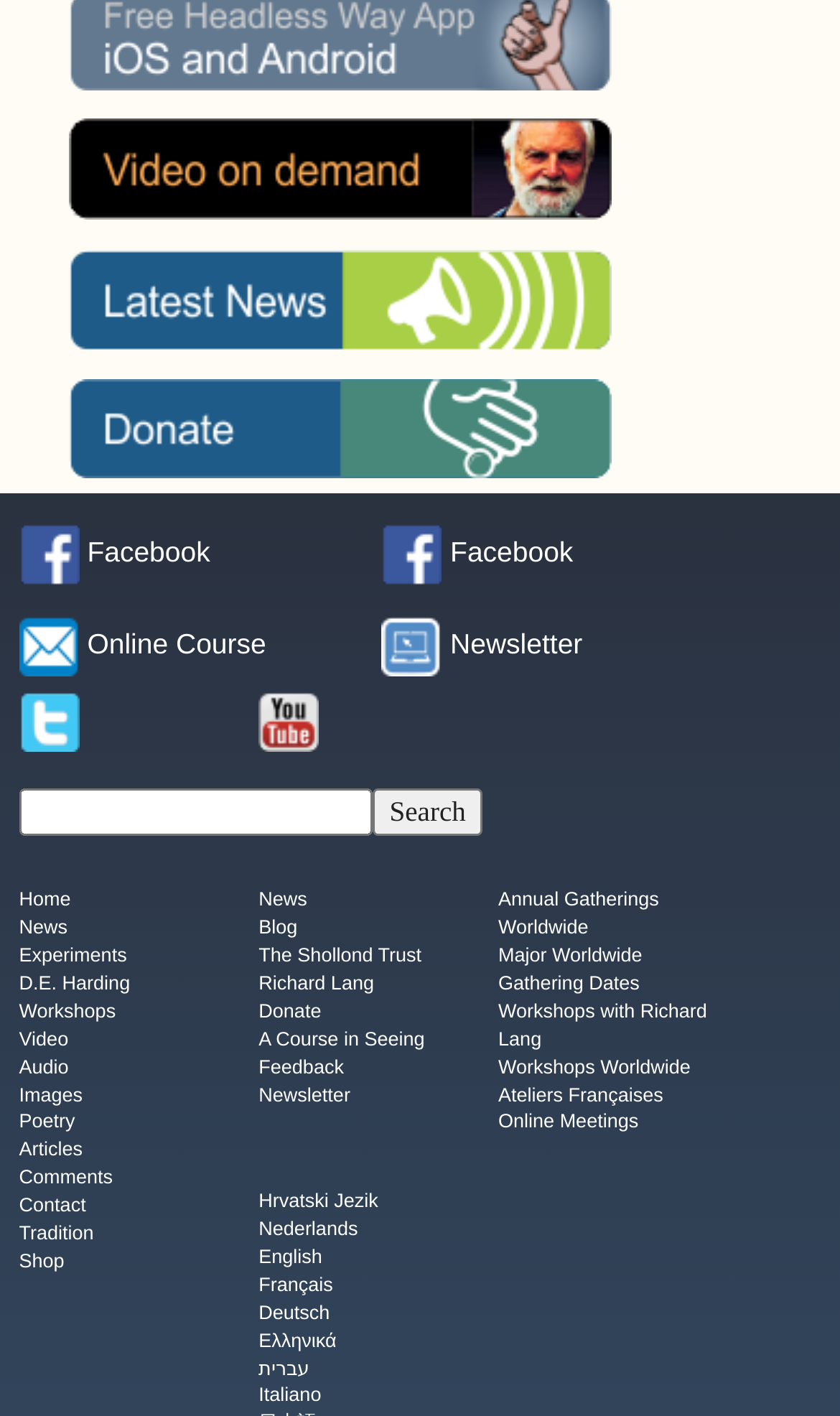How many languages are supported on this website?
Using the image as a reference, answer the question with a short word or phrase.

9